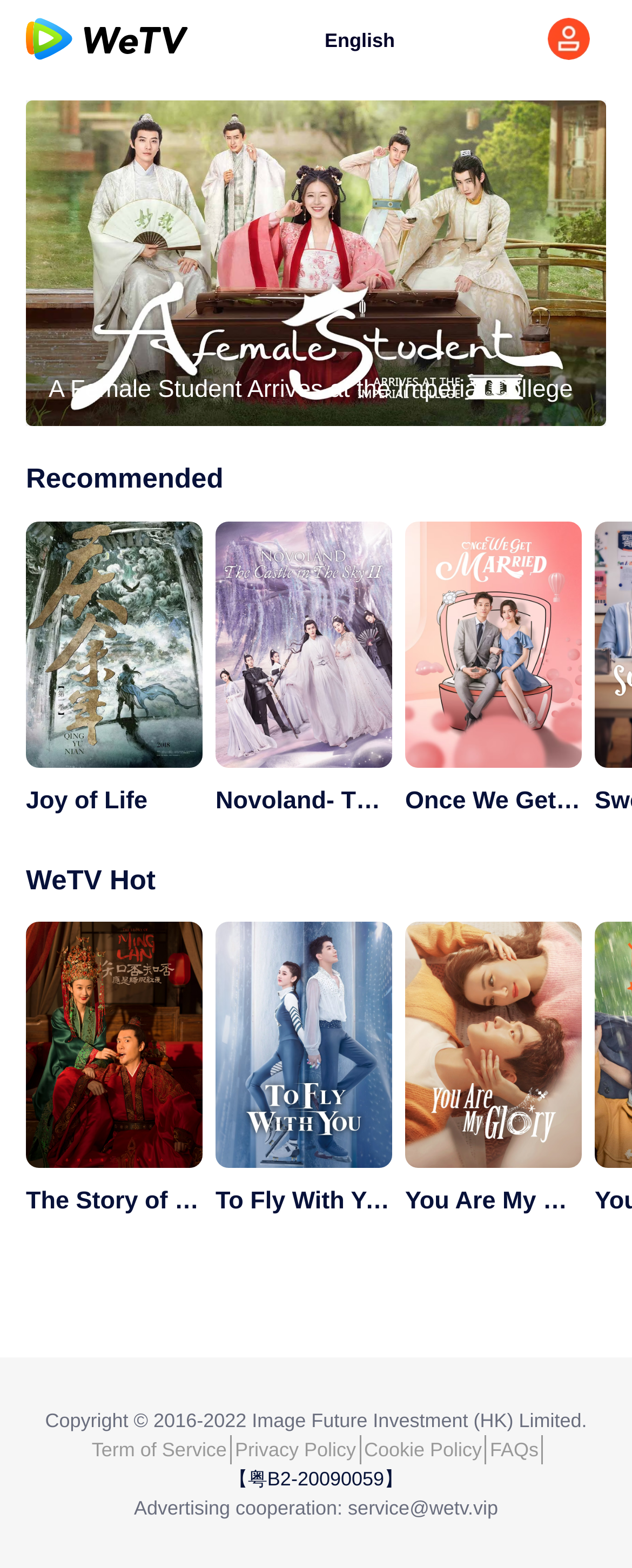How many images are displayed under 'Recommended'?
Look at the image and provide a detailed response to the question.

Under the 'Recommended' heading, there are three images displayed, which are 'A Female Student Arrives at the Imperial College', 'Joy of Life', and 'Novoland- The Castle in the Sky S2'.